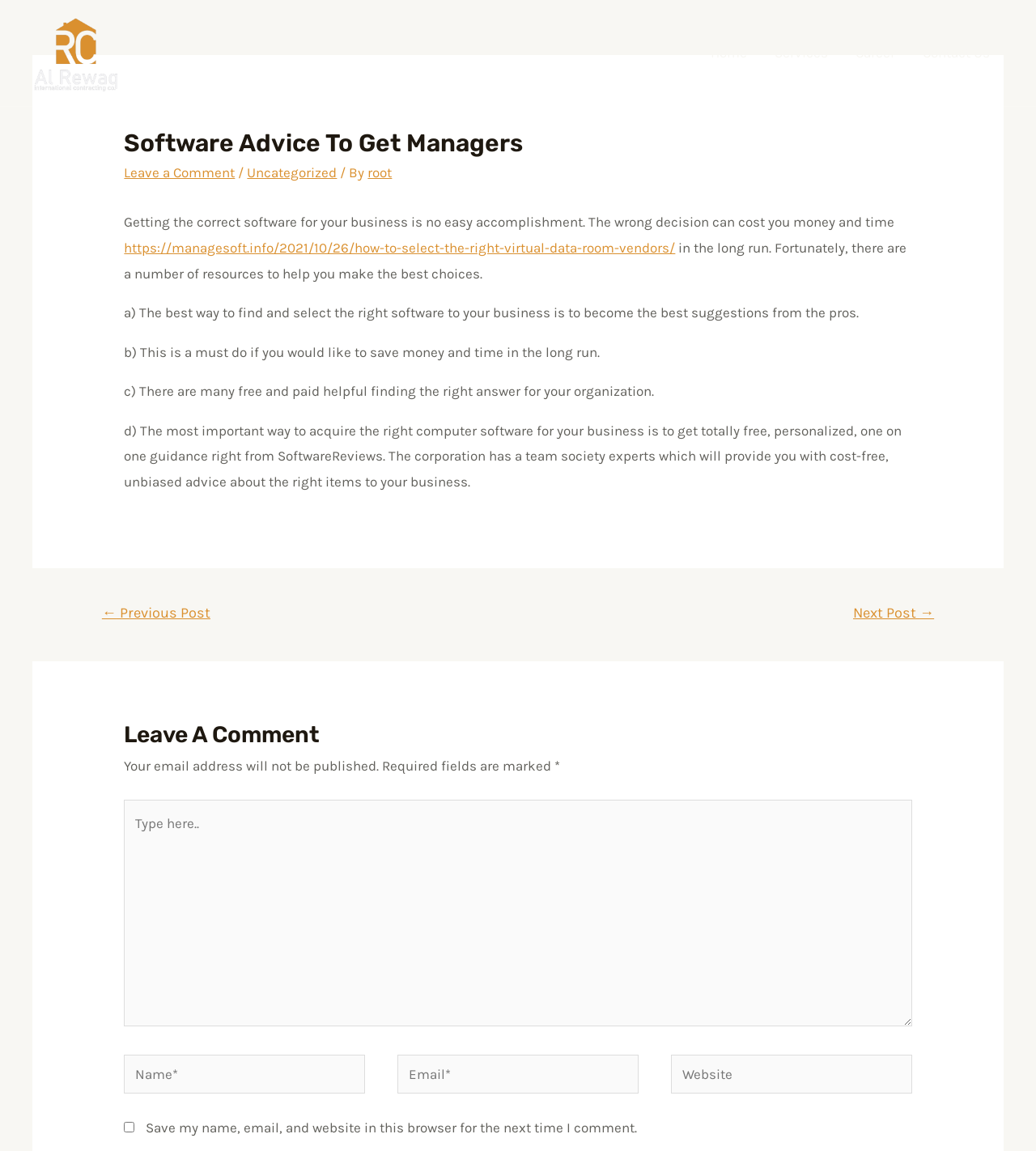What are the required fields in the comment section?
Please look at the screenshot and answer in one word or a short phrase.

Name and Email